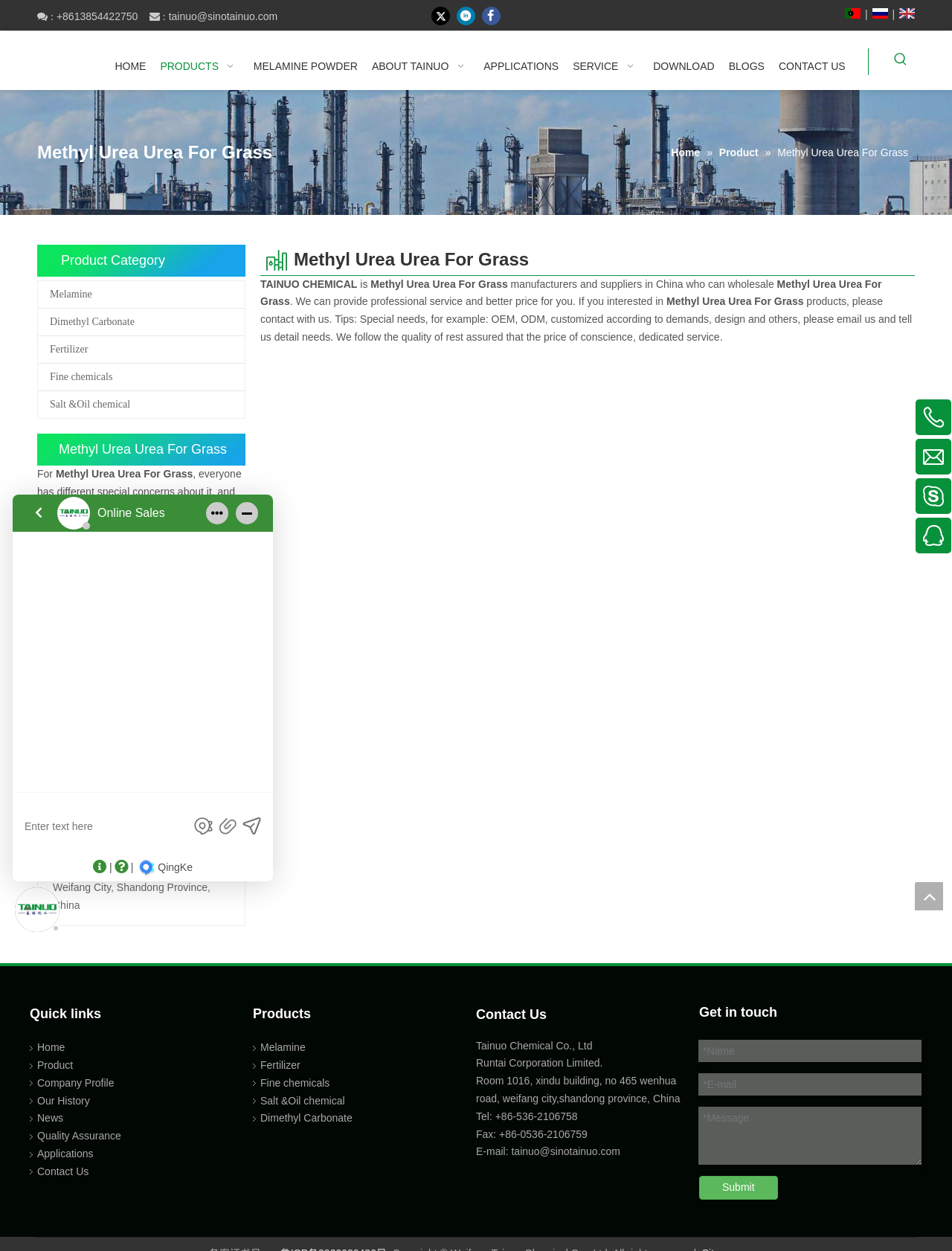What is the company name?
Please provide a detailed answer to the question.

The company name can be found in the top-left corner of the webpage, where it is written as 'China Methyl Urea Urea For Grass manufacturers, Methyl Urea Urea For Grass suppliers, Methyl Urea Urea For Grass wholesaler - TAINUO CHEMICAL'.